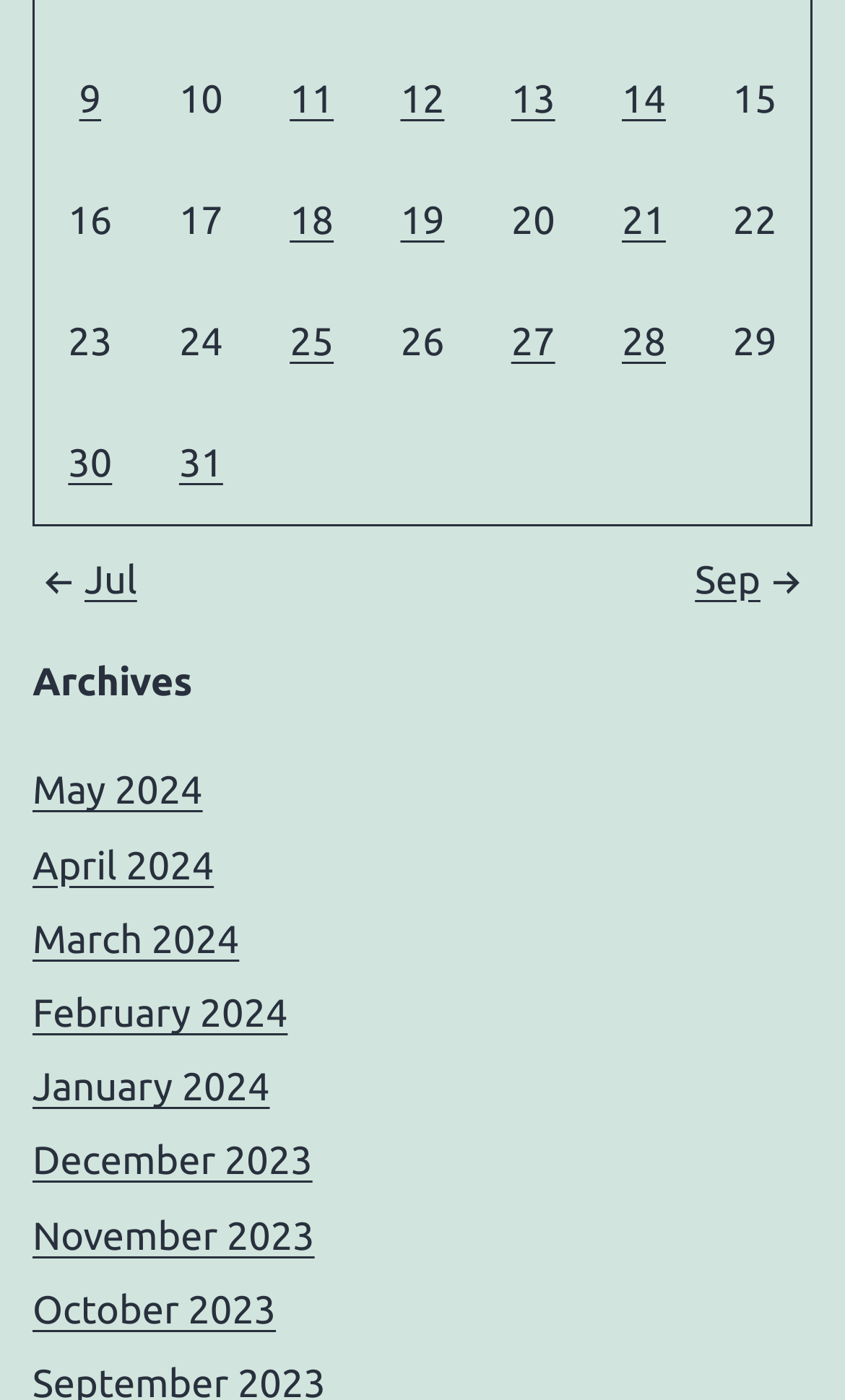Identify the bounding box coordinates of the specific part of the webpage to click to complete this instruction: "Go to previous month".

[0.038, 0.399, 0.162, 0.43]